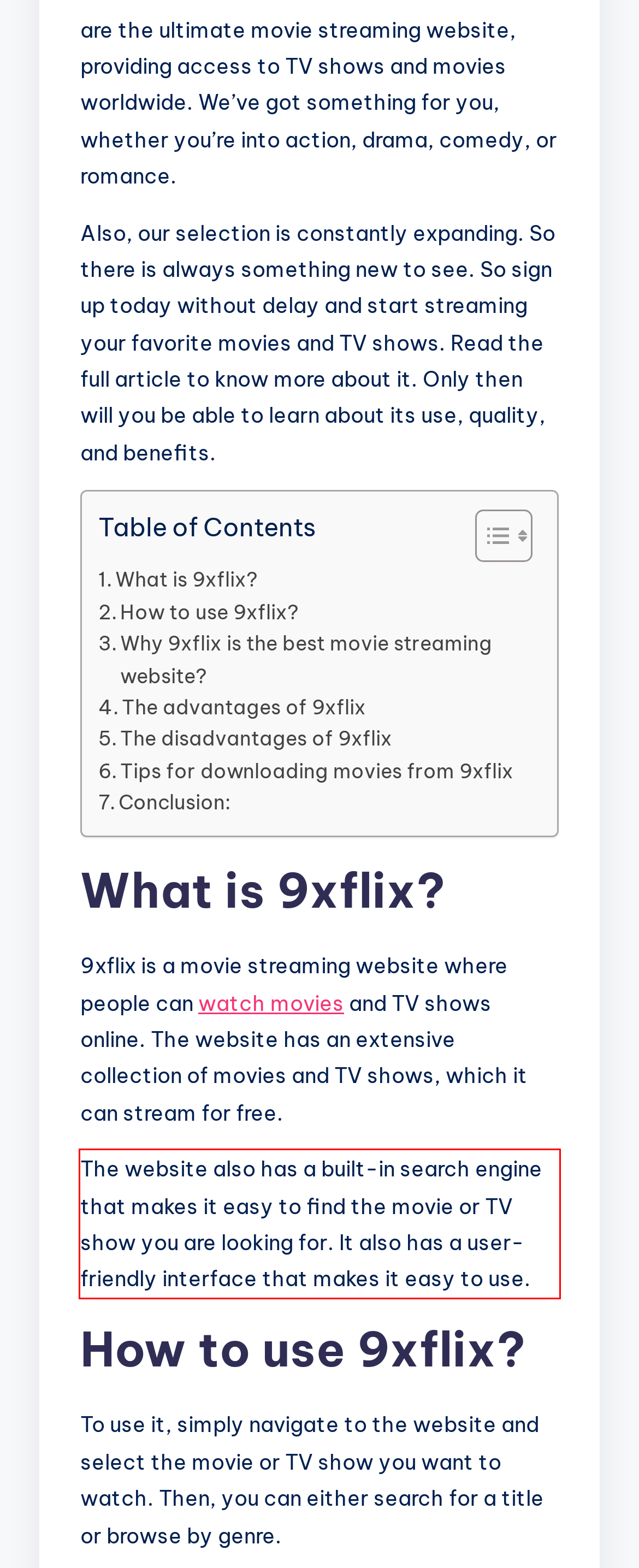You are presented with a webpage screenshot featuring a red bounding box. Perform OCR on the text inside the red bounding box and extract the content.

The website also has a built-in search engine that makes it easy to find the movie or TV show you are looking for. It also has a user-friendly interface that makes it easy to use.